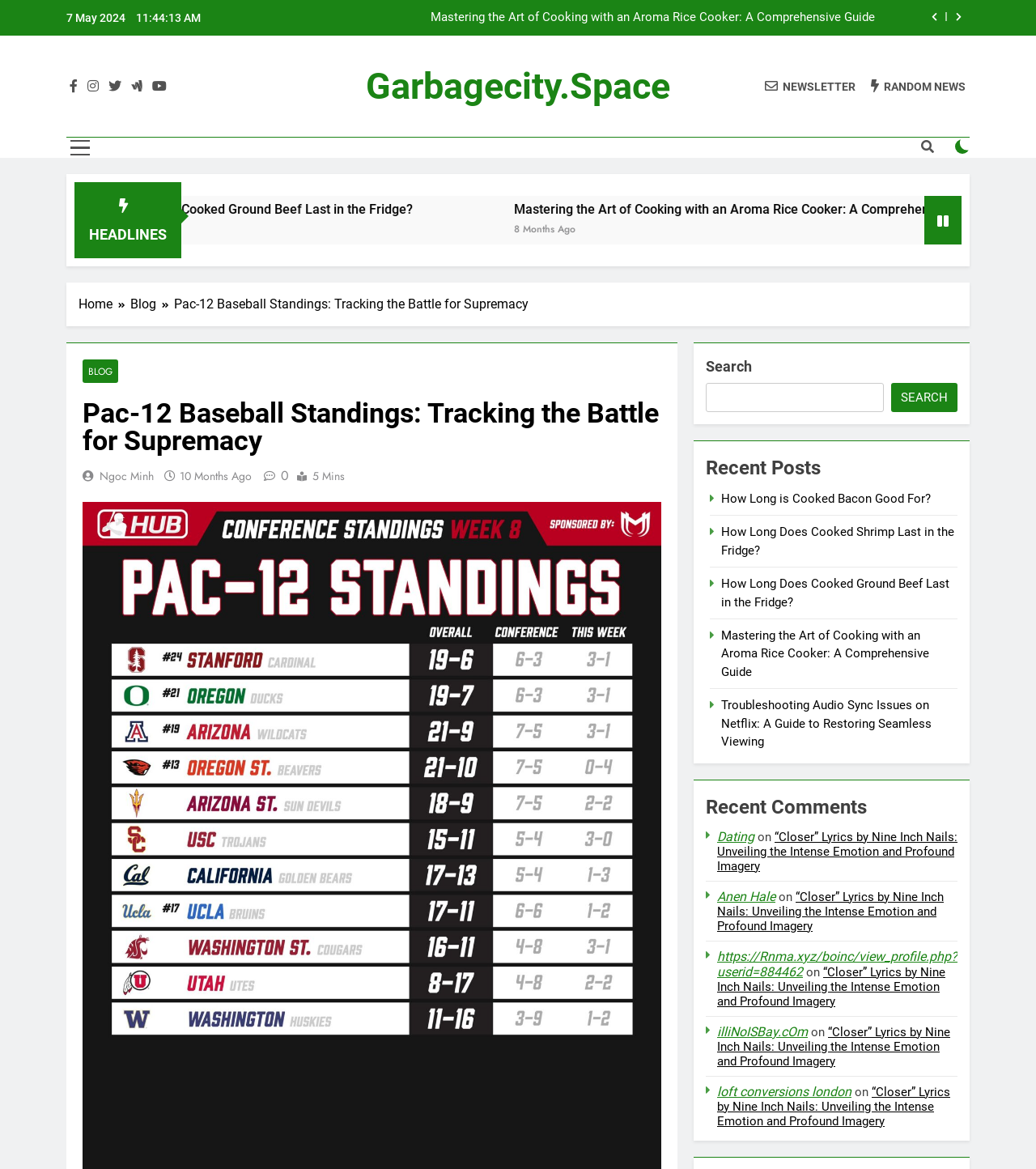Find the bounding box coordinates of the clickable element required to execute the following instruction: "Subscribe to the newsletter". Provide the coordinates as four float numbers between 0 and 1, i.e., [left, top, right, bottom].

[0.738, 0.067, 0.826, 0.08]